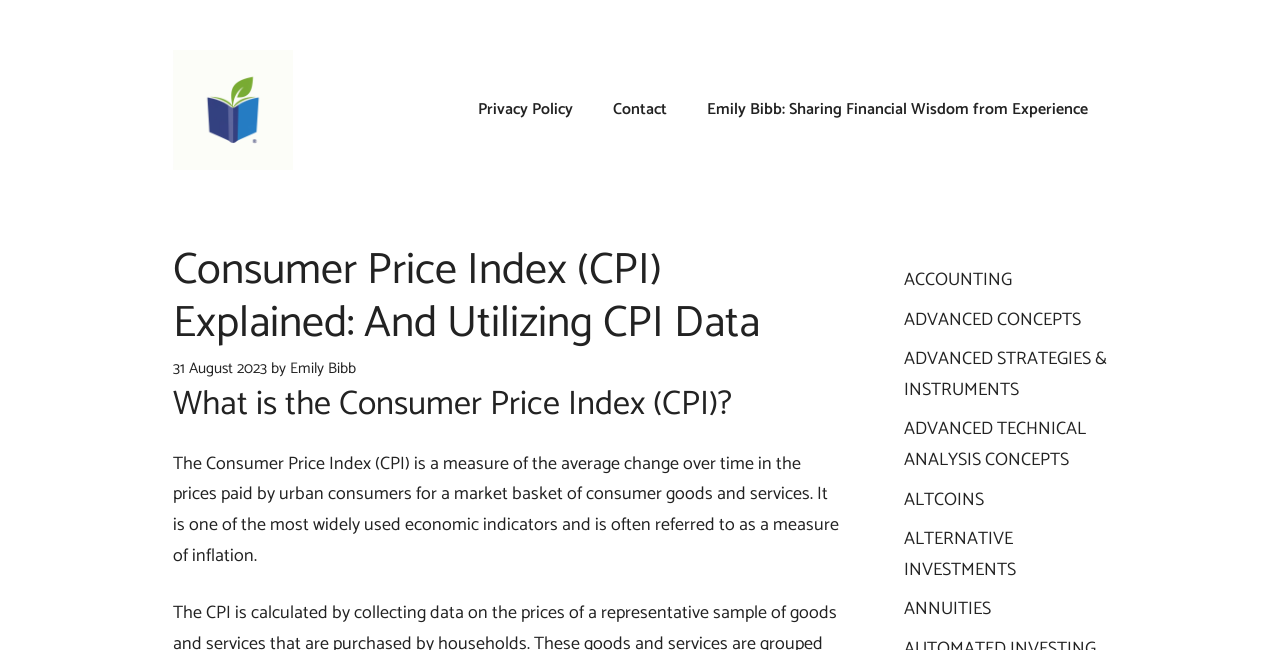Determine the bounding box for the UI element as described: "ADVANCED STRATEGIES & INSTRUMENTS". The coordinates should be represented as four float numbers between 0 and 1, formatted as [left, top, right, bottom].

[0.706, 0.53, 0.865, 0.623]